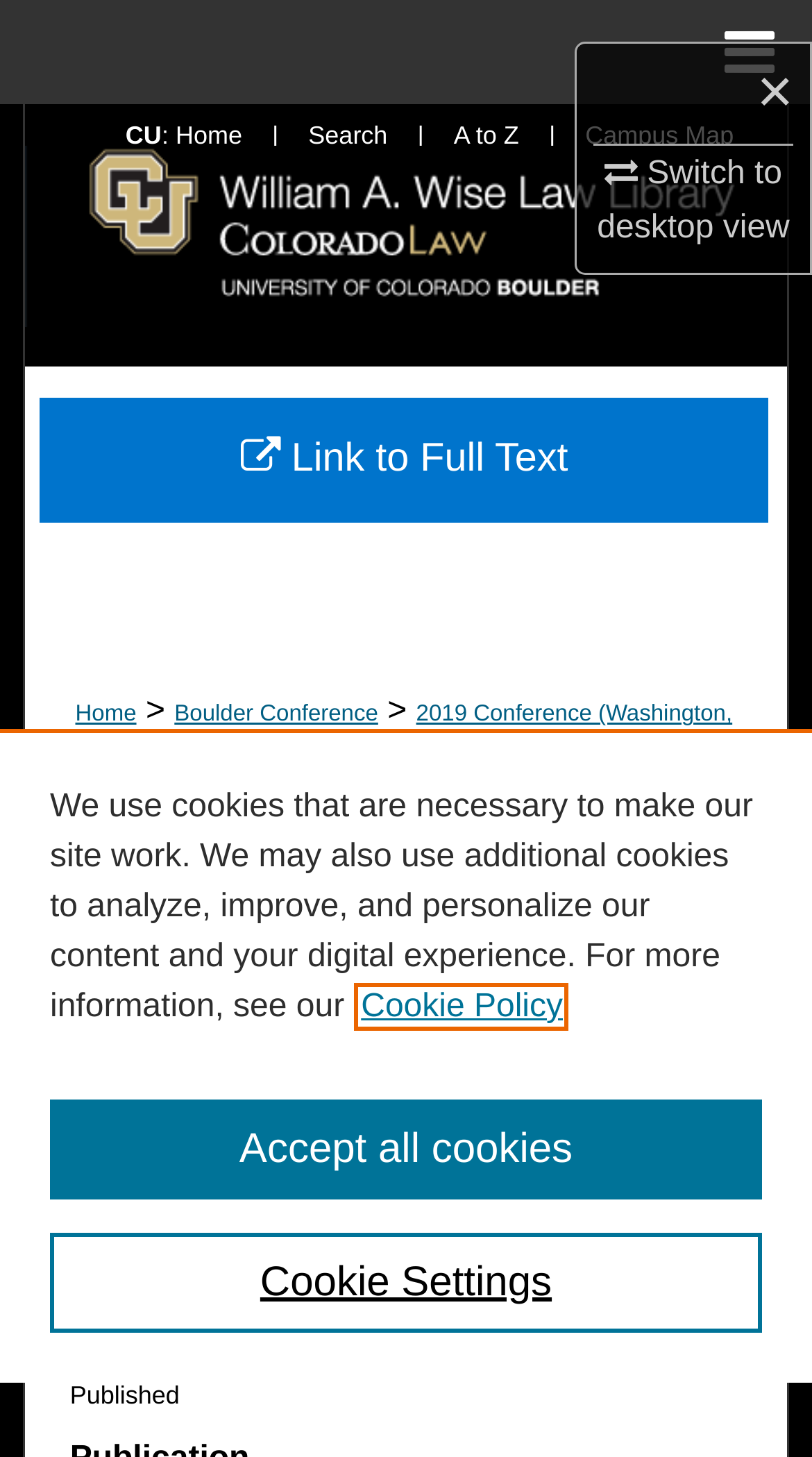Provide a one-word or one-phrase answer to the question:
What is the name of the article?

The Shadow Code: Statutory Notes in the United States Code